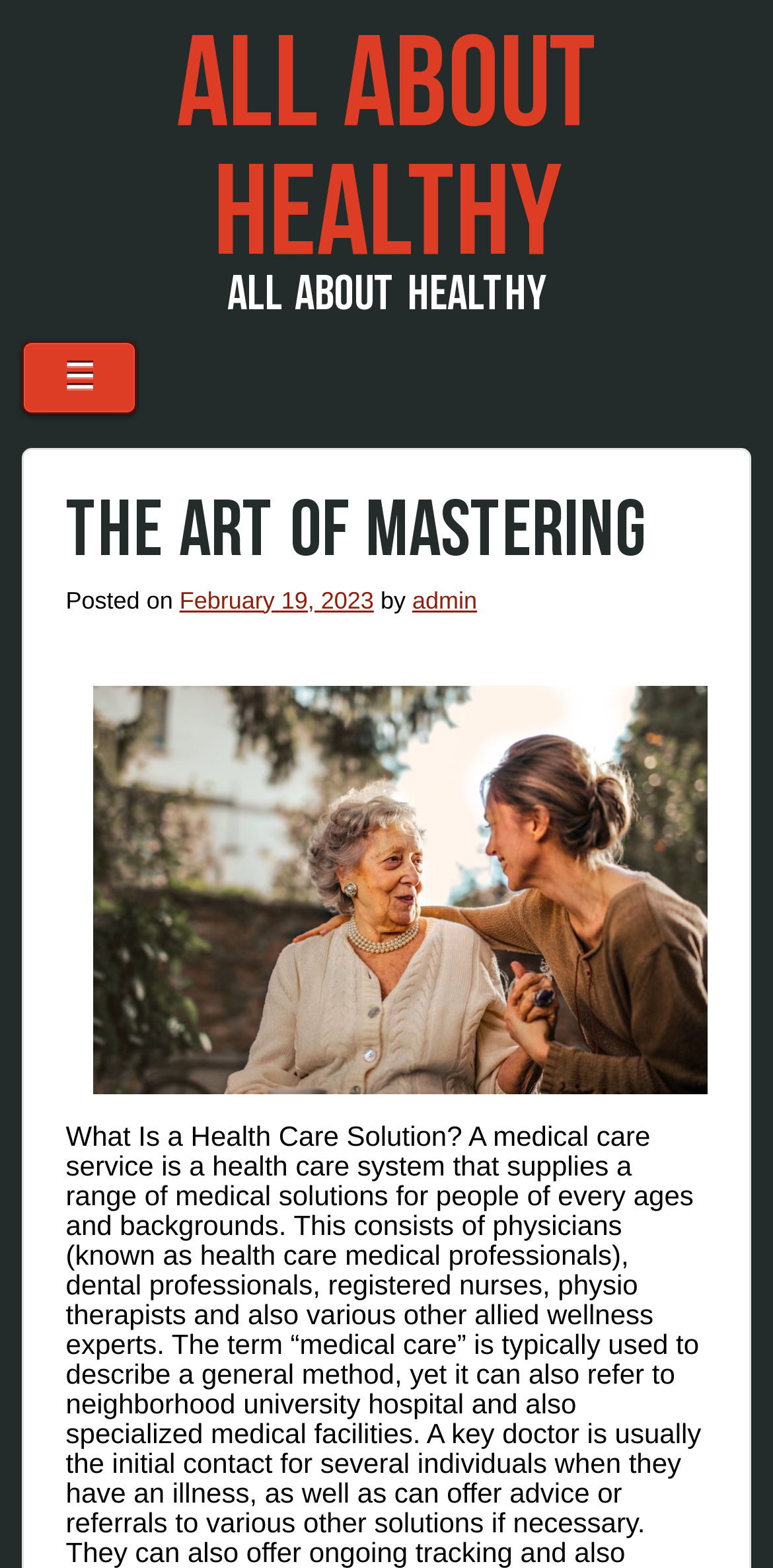Can you give a comprehensive explanation to the question given the content of the image?
What is the main category of the webpage?

I found the main category of the webpage by looking at the top section of the webpage, where it says 'ALL ABOUT HEALTHY'.